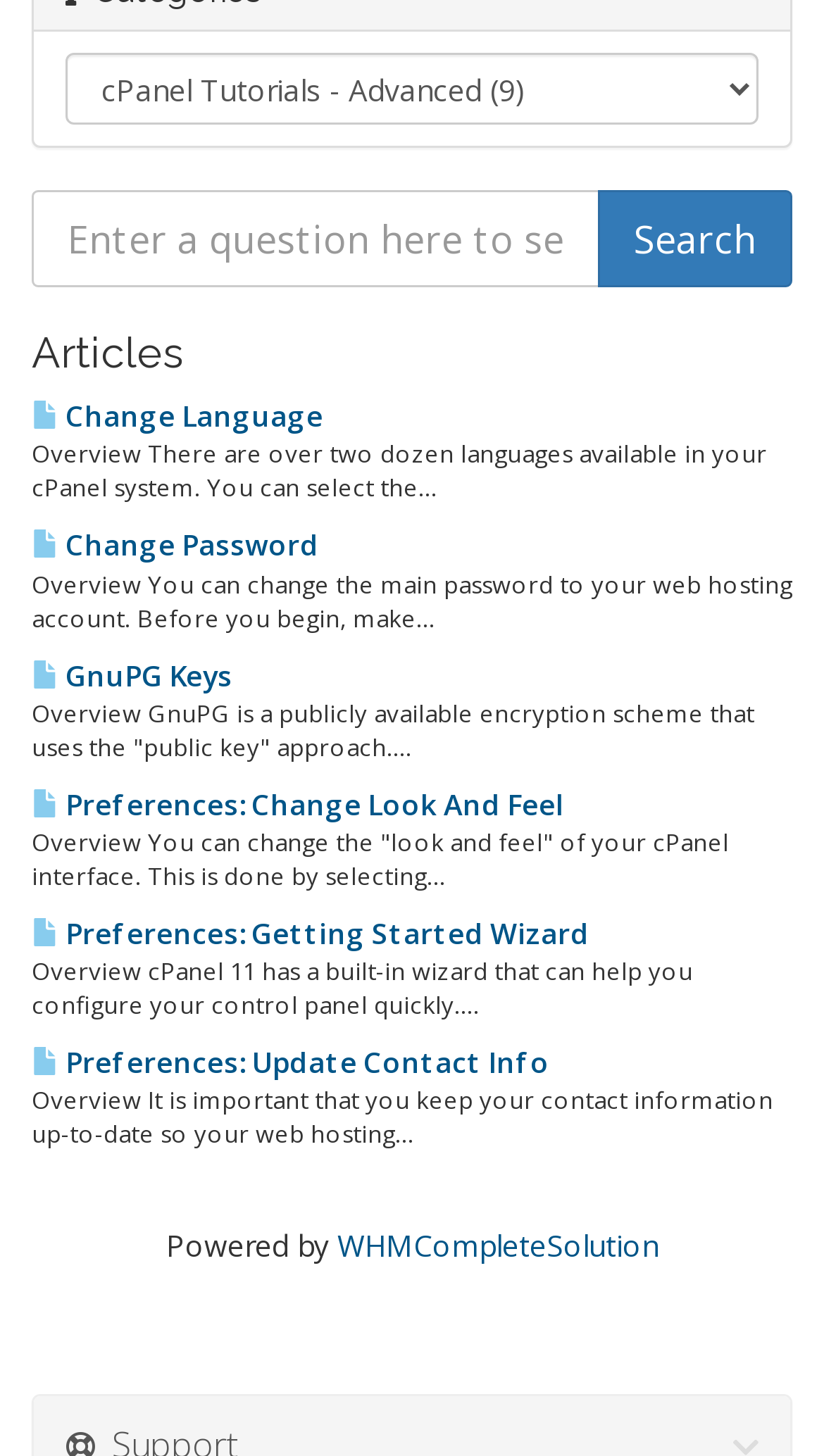Locate the bounding box of the UI element described in the following text: "Preferences: Update Contact Info".

[0.038, 0.717, 0.667, 0.743]